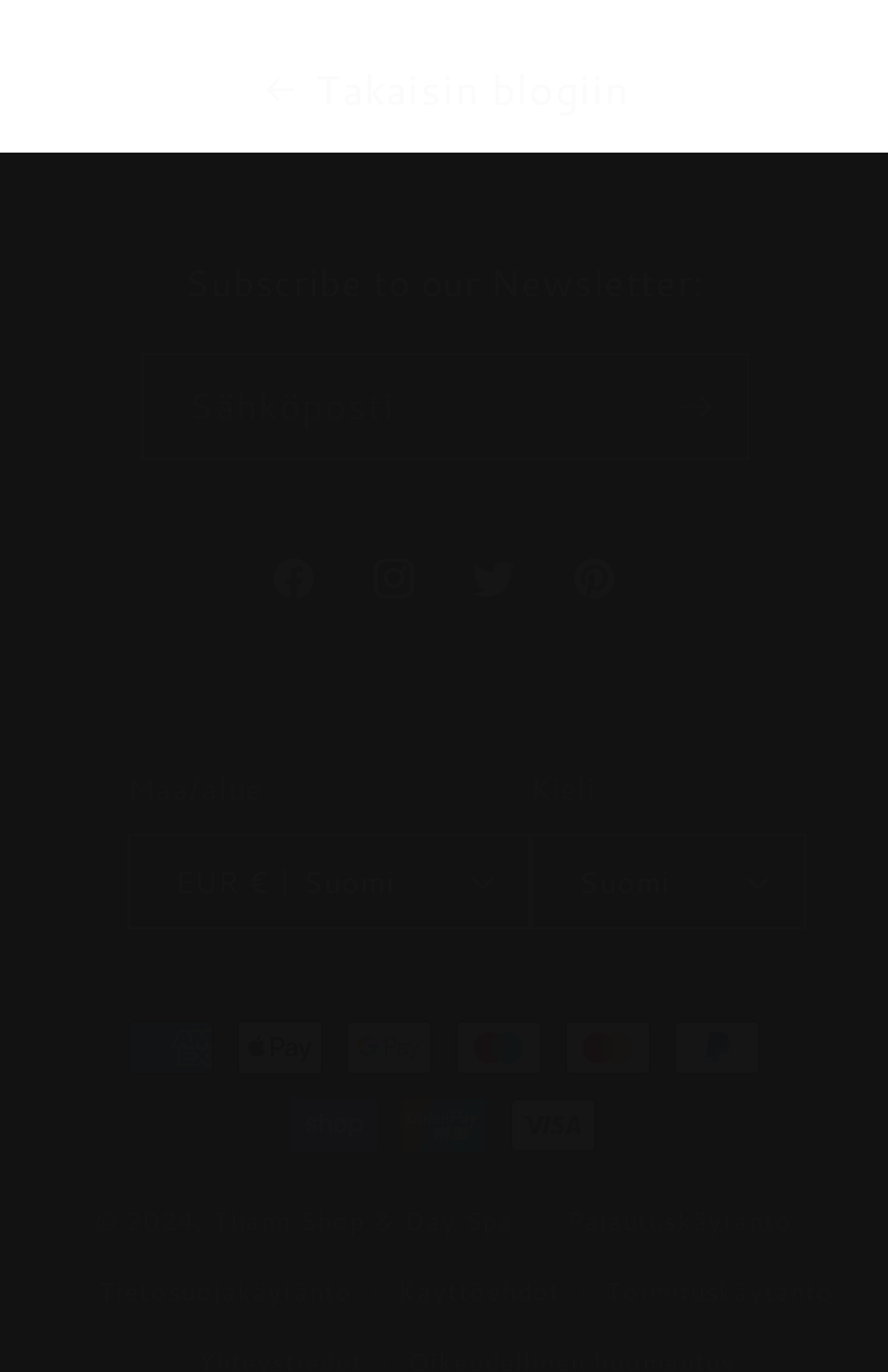Locate the bounding box coordinates of the element that should be clicked to execute the following instruction: "Read about return policy".

[0.638, 0.866, 0.893, 0.917]